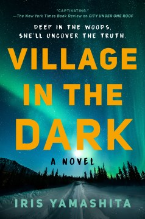What is the background of the cover design?
Please provide a single word or phrase based on the screenshot.

northern lights